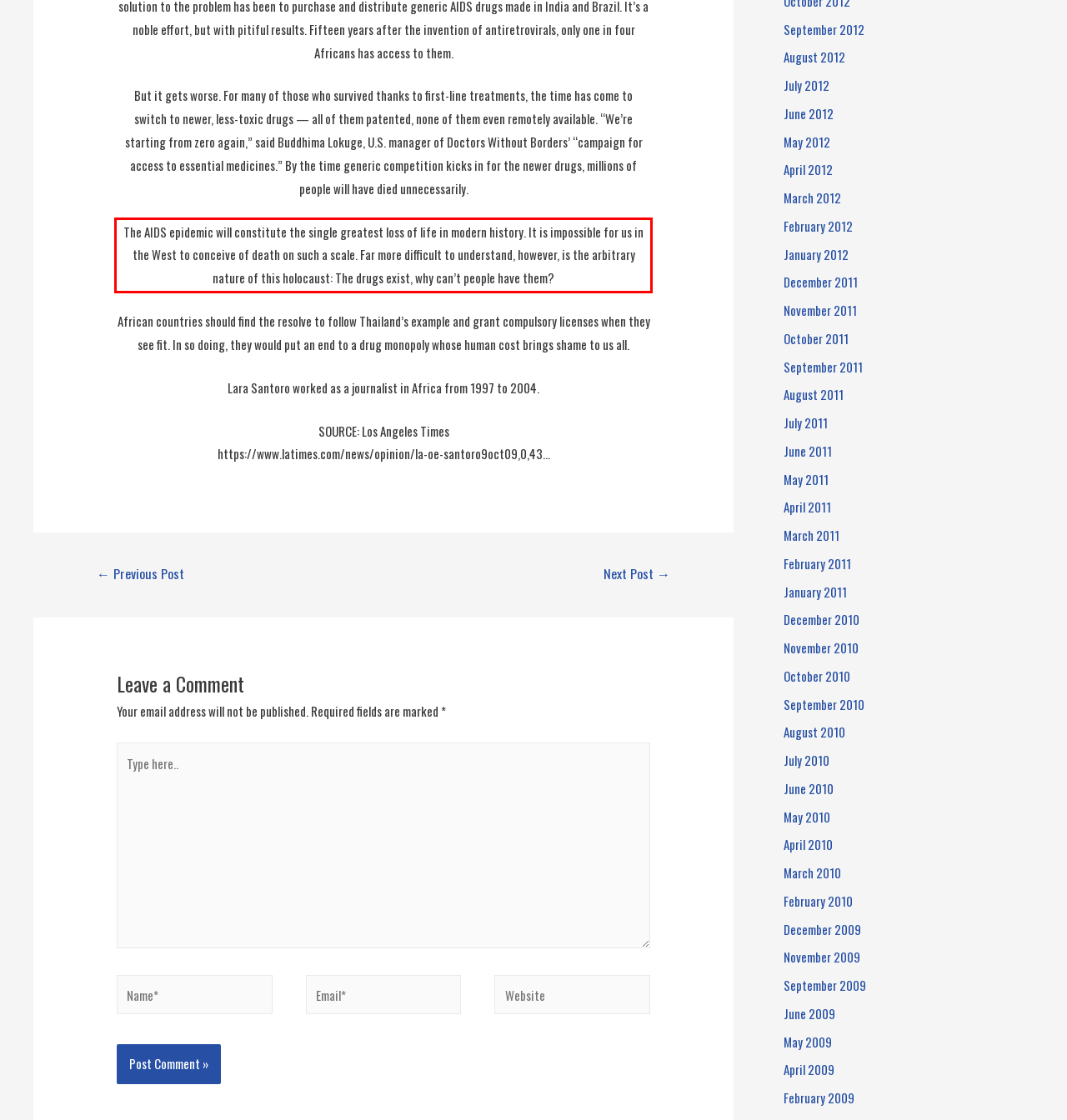You are presented with a screenshot containing a red rectangle. Extract the text found inside this red bounding box.

The AIDS epidemic will constitute the single greatest loss of life in modern history. It is impossible for us in the West to conceive of death on such a scale. Far more difficult to understand, however, is the arbitrary nature of this holocaust: The drugs exist, why can’t people have them?